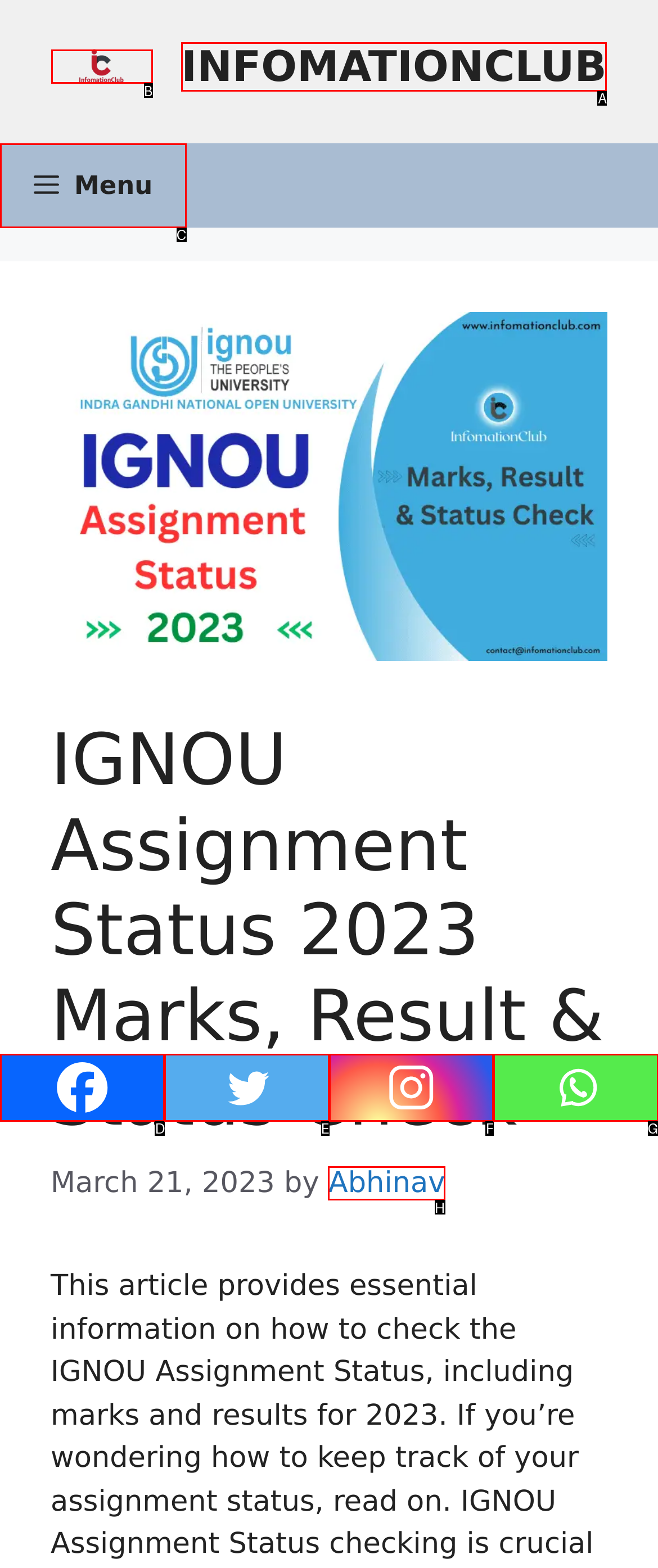Tell me which one HTML element best matches the description: INFOMATIONCLUB Answer with the option's letter from the given choices directly.

A